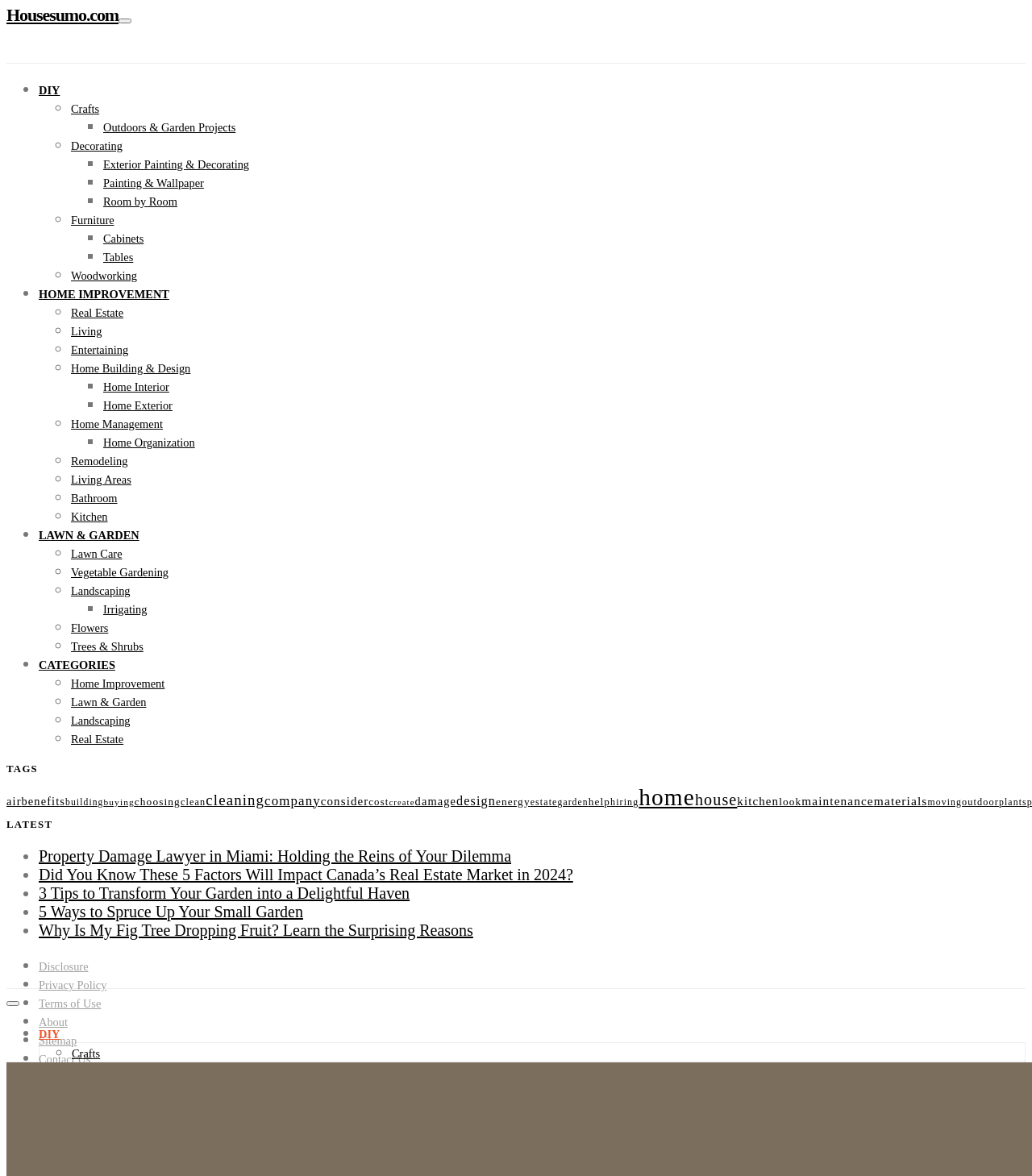Show the bounding box coordinates for the element that needs to be clicked to execute the following instruction: "Click on DIY". Provide the coordinates in the form of four float numbers between 0 and 1, i.e., [left, top, right, bottom].

[0.031, 0.066, 0.052, 0.077]